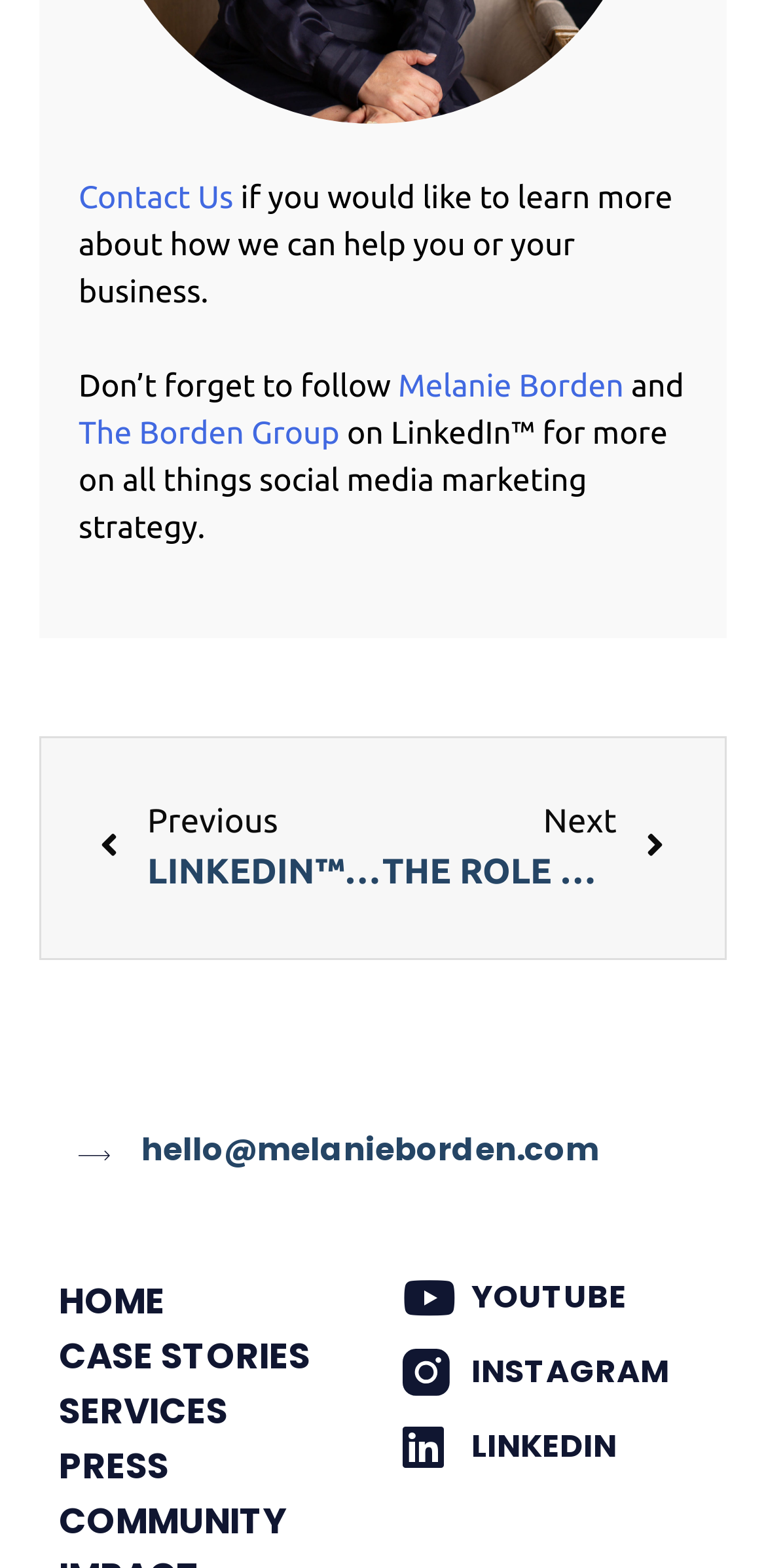Indicate the bounding box coordinates of the clickable region to achieve the following instruction: "Go to the previous article."

[0.131, 0.508, 0.499, 0.574]